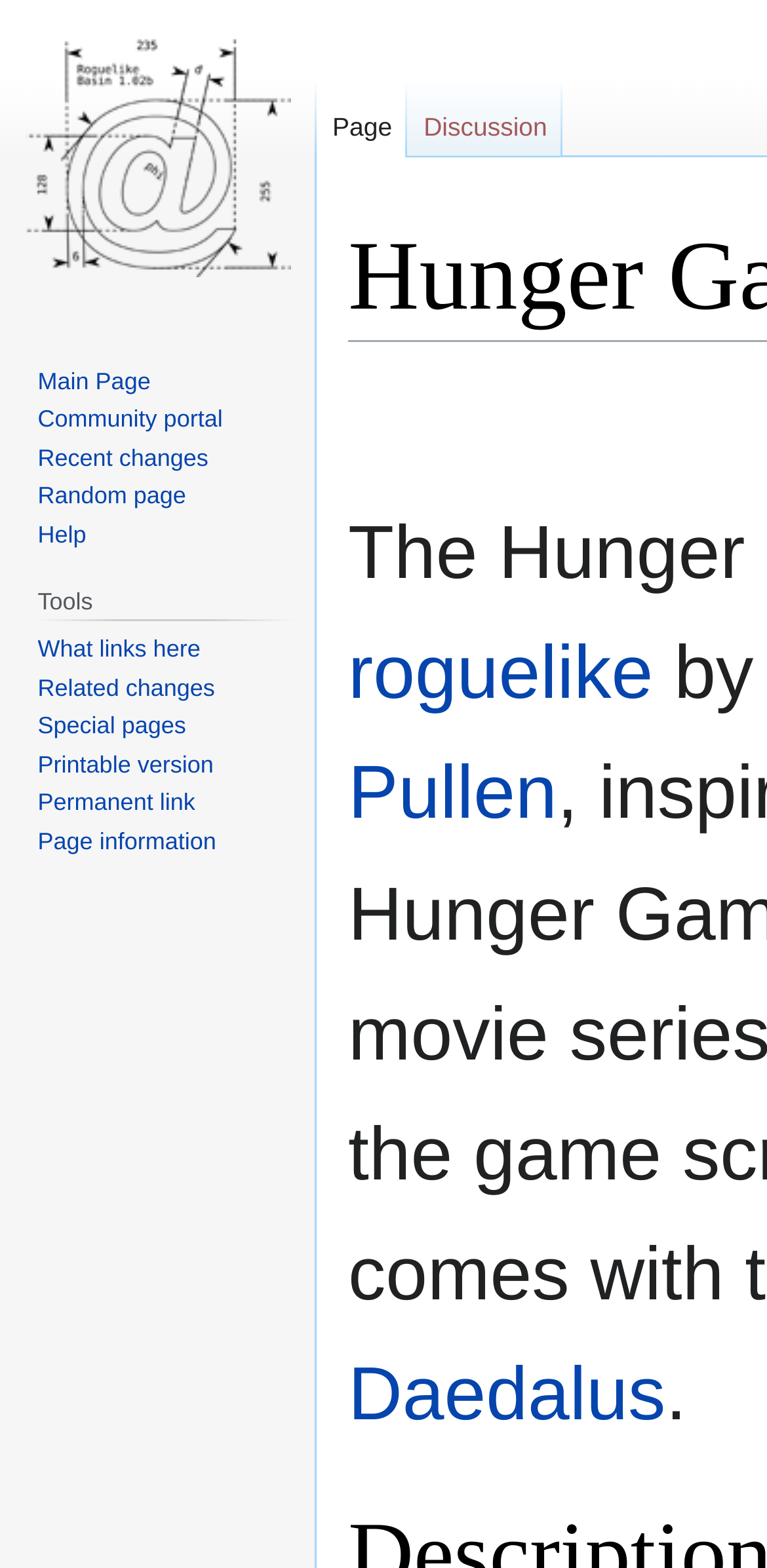Identify the bounding box coordinates for the element you need to click to achieve the following task: "Check what links here". The coordinates must be four float values ranging from 0 to 1, formatted as [left, top, right, bottom].

[0.049, 0.405, 0.261, 0.423]